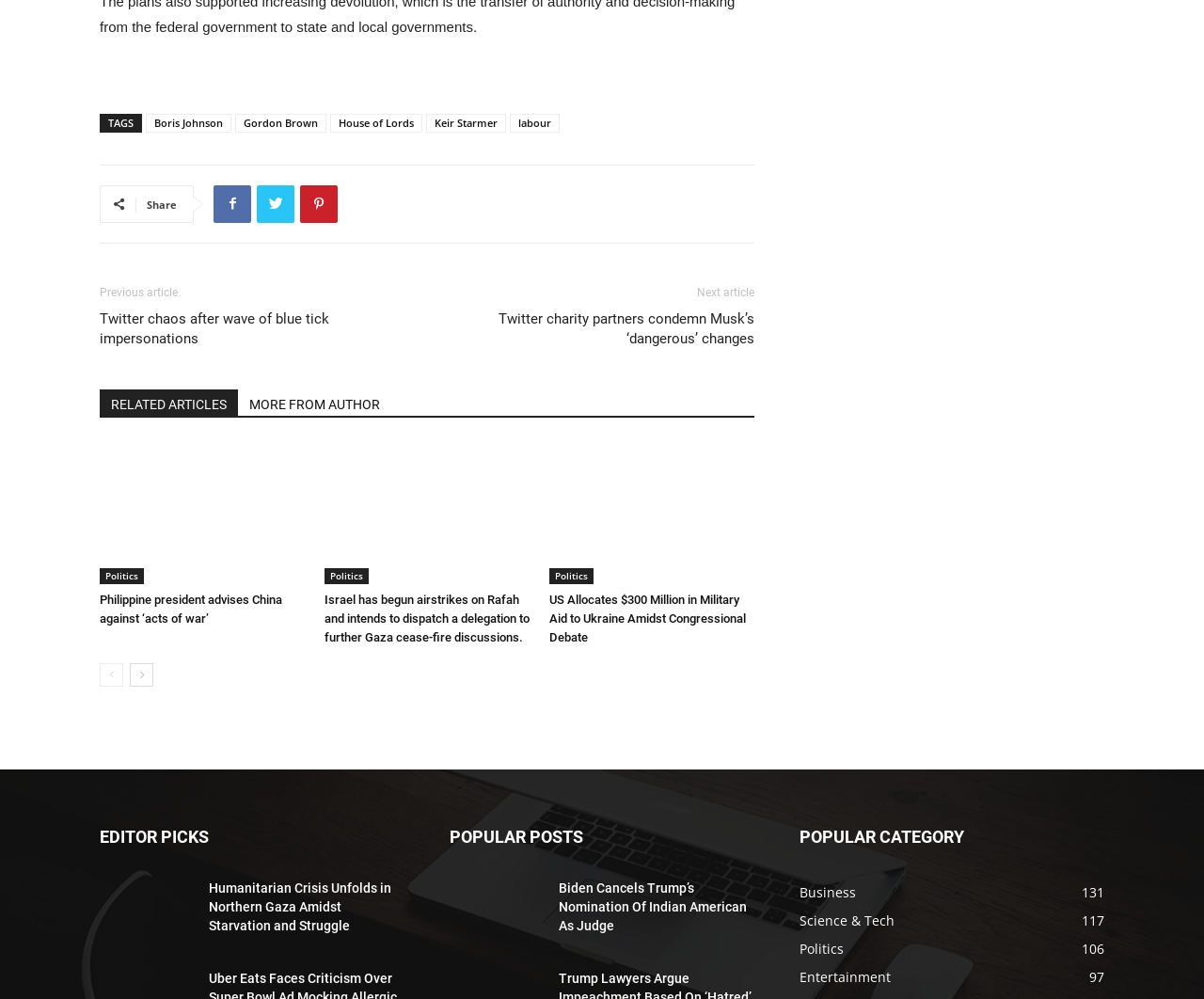Determine the bounding box coordinates of the region that needs to be clicked to achieve the task: "Click on the link to read about Twitter chaos after wave of blue tick impersonations".

[0.083, 0.309, 0.336, 0.349]